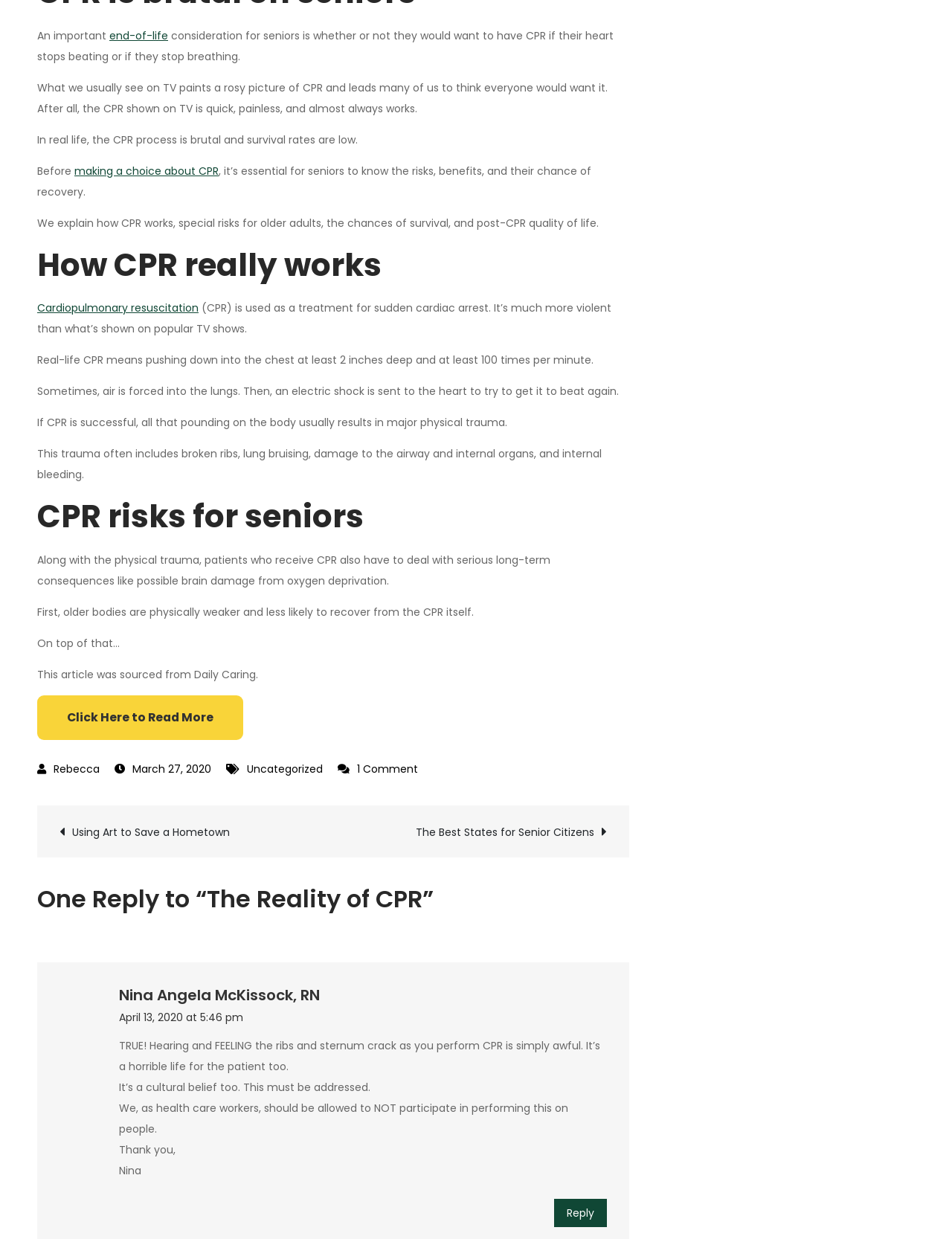Identify and provide the bounding box coordinates of the UI element described: "March 27, 2020". The coordinates should be formatted as [left, top, right, bottom], with each number being a float between 0 and 1.

[0.12, 0.615, 0.222, 0.627]